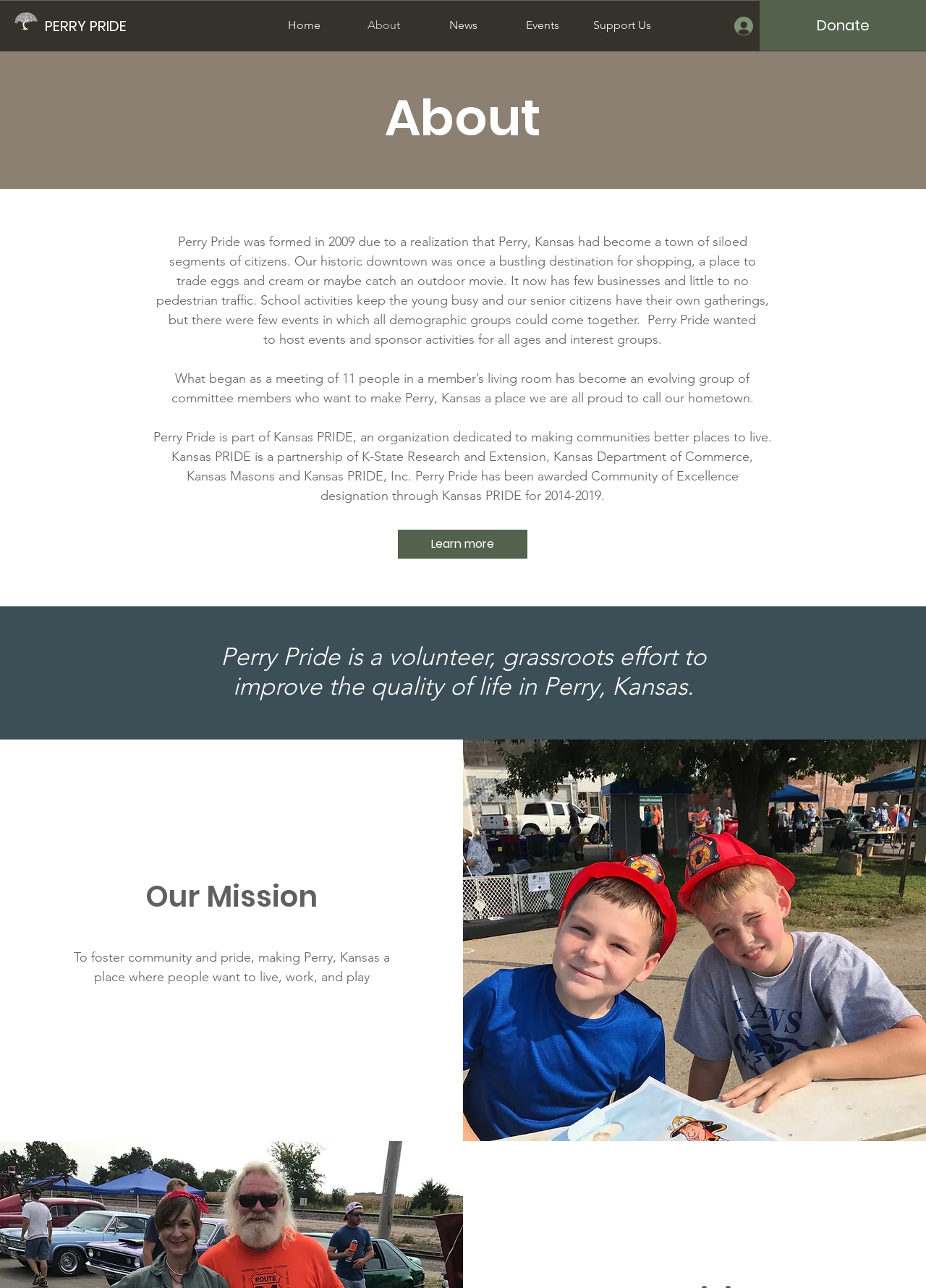Please specify the bounding box coordinates of the element that should be clicked to execute the given instruction: 'Log in to the website'. Ensure the coordinates are four float numbers between 0 and 1, expressed as [left, top, right, bottom].

[0.782, 0.009, 0.875, 0.031]